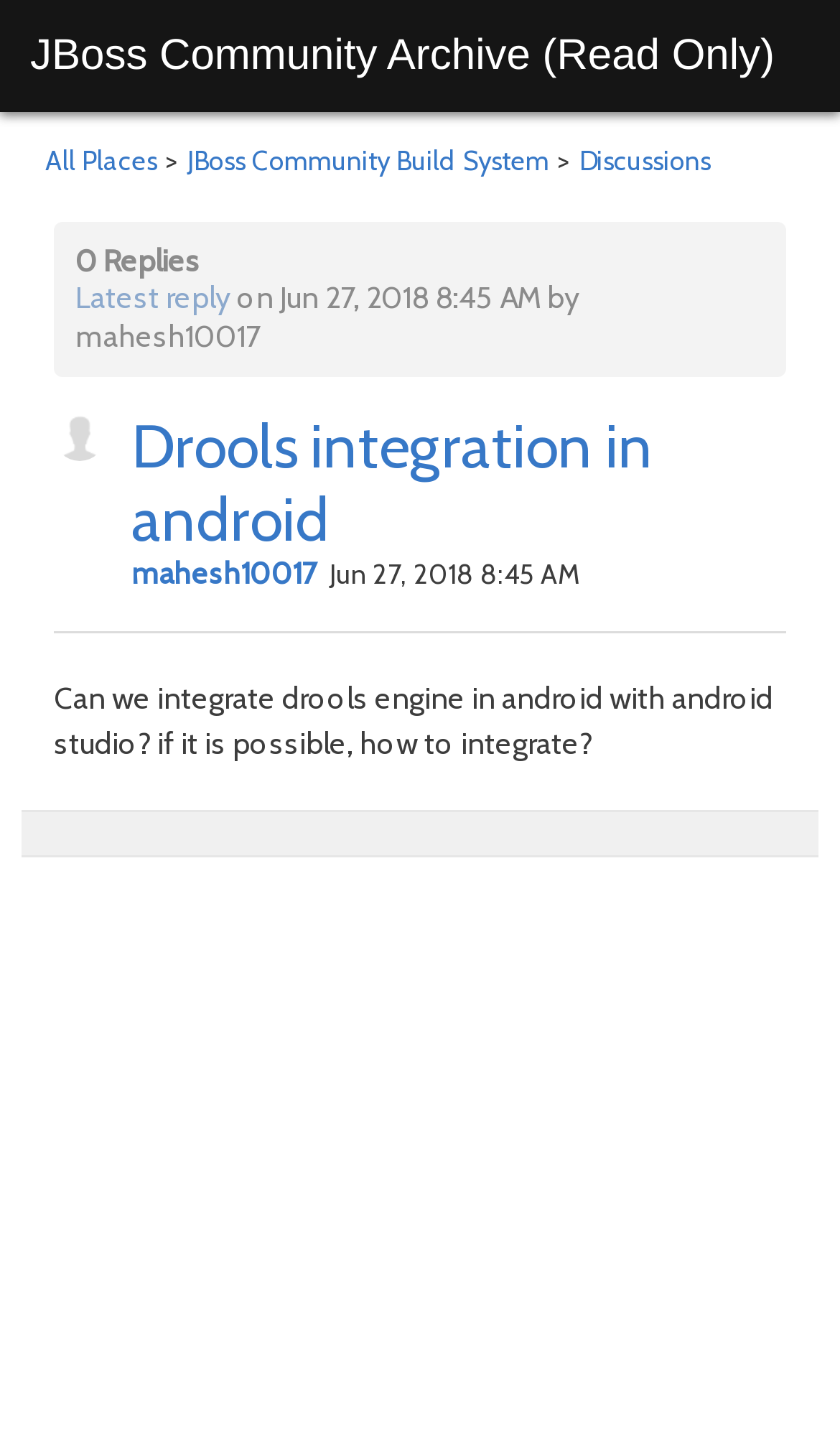Specify the bounding box coordinates (top-left x, top-left y, bottom-right x, bottom-right y) of the UI element in the screenshot that matches this description: Latest reply

[0.09, 0.193, 0.274, 0.22]